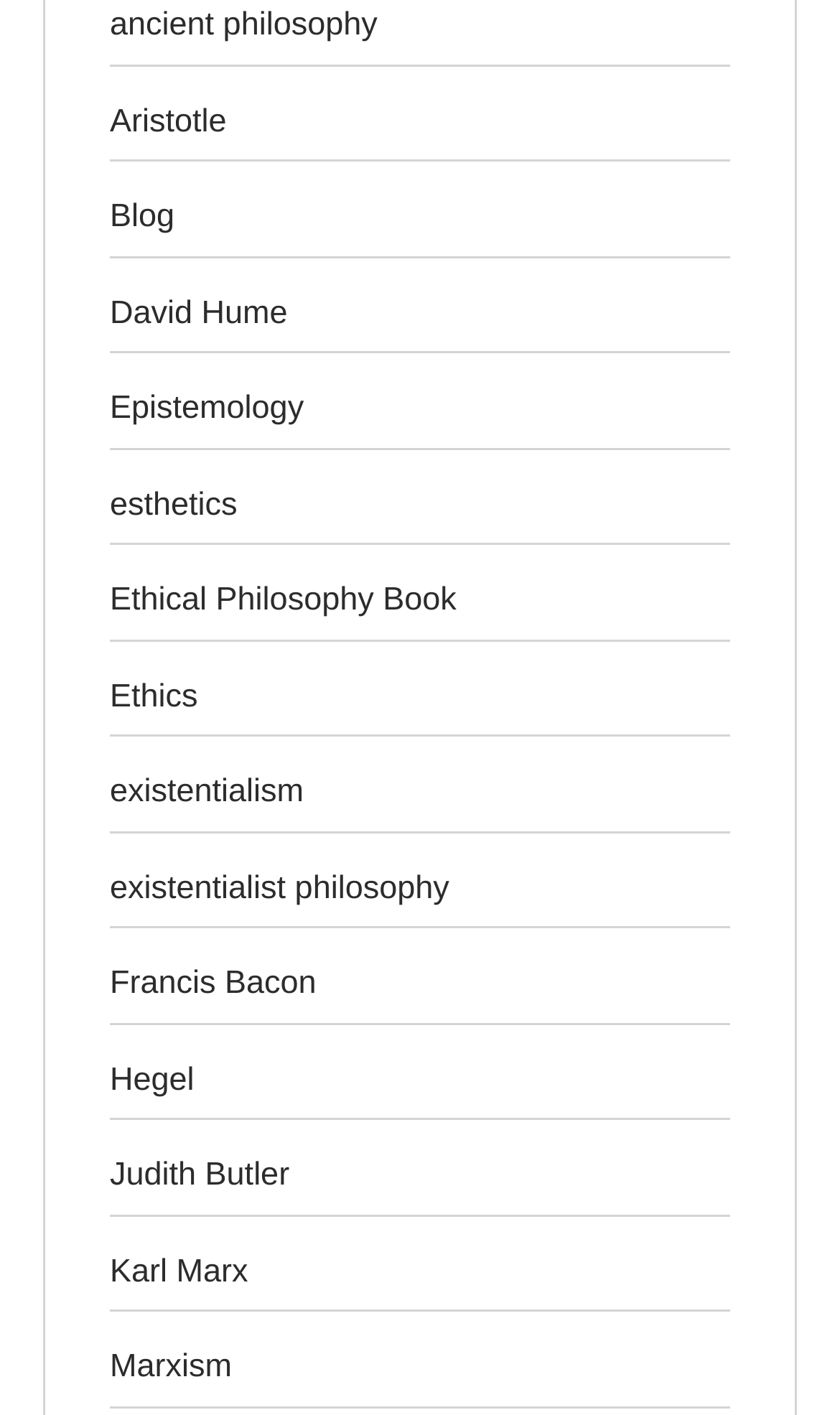Using the information in the image, give a detailed answer to the following question: Is there a link to a blog on the webpage?

I looked at the list of links on the webpage and found that there is a link labeled 'Blog'.